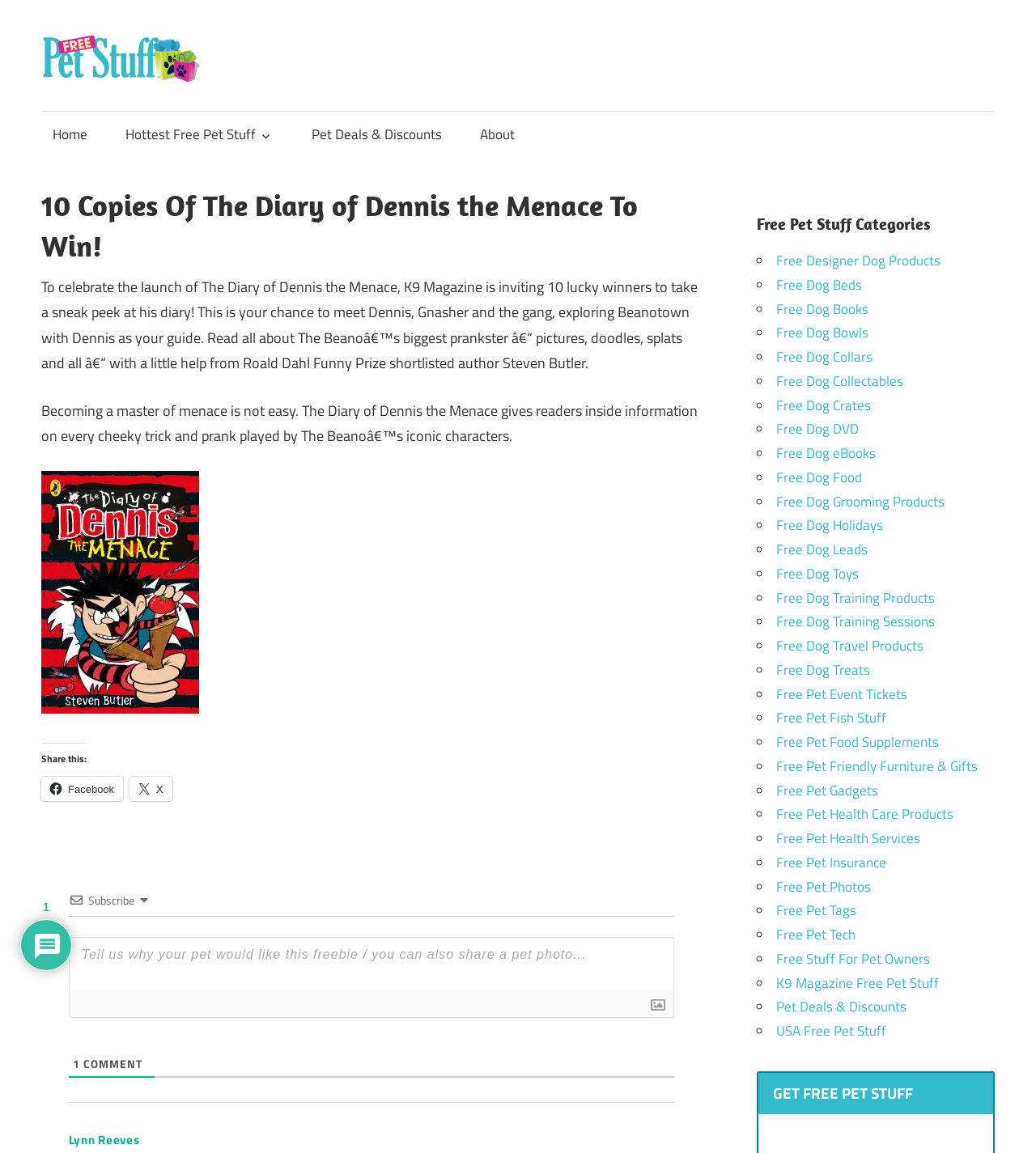Please identify the bounding box coordinates of the clickable region that I should interact with to perform the following instruction: "Read the article by John Martinez". The coordinates should be expressed as four float numbers between 0 and 1, i.e., [left, top, right, bottom].

None